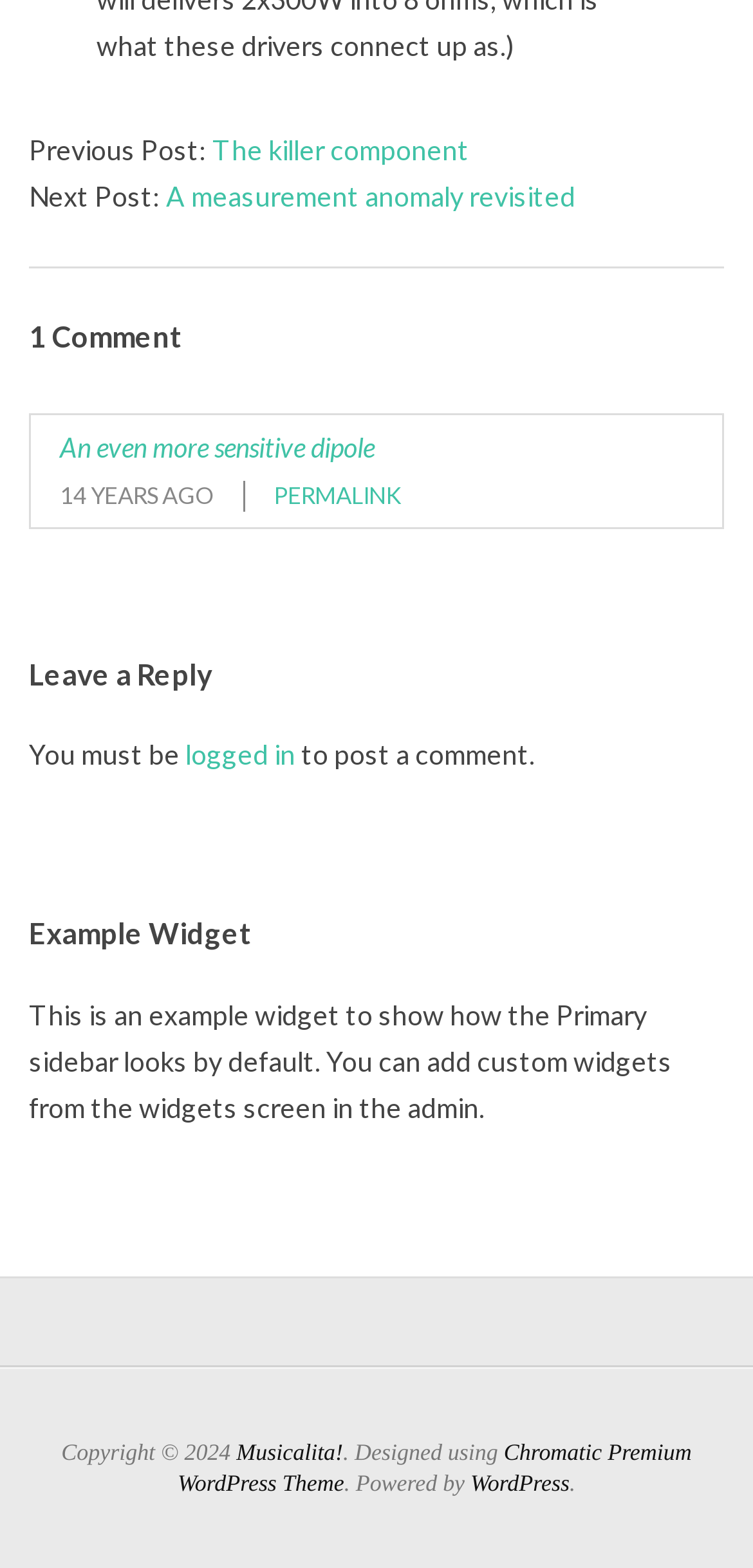Determine the bounding box coordinates (top-left x, top-left y, bottom-right x, bottom-right y) of the UI element described in the following text: logged in

[0.246, 0.47, 0.392, 0.491]